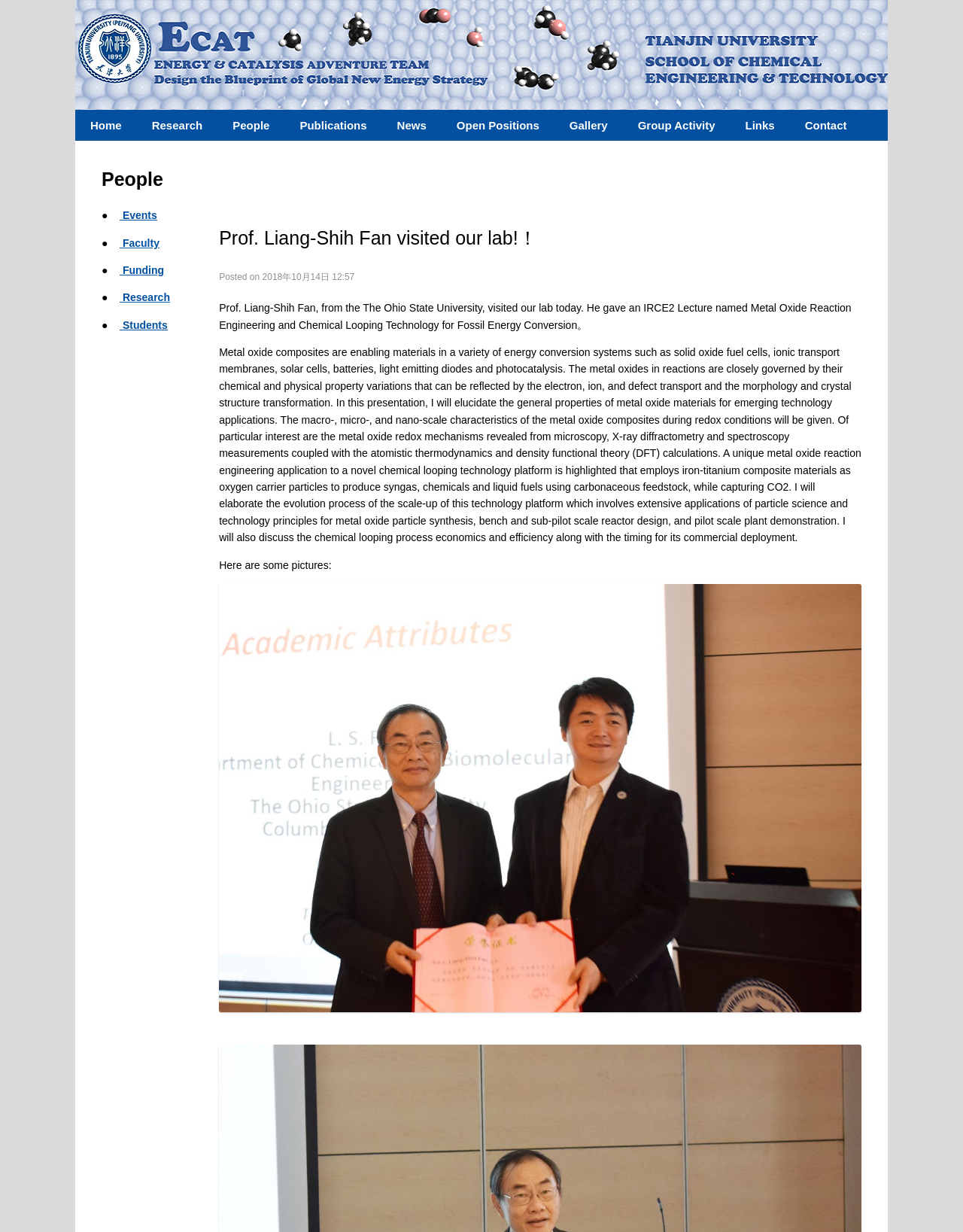Determine the bounding box coordinates of the clickable element to achieve the following action: 'Click on the Home link'. Provide the coordinates as four float values between 0 and 1, formatted as [left, top, right, bottom].

[0.078, 0.089, 0.142, 0.114]